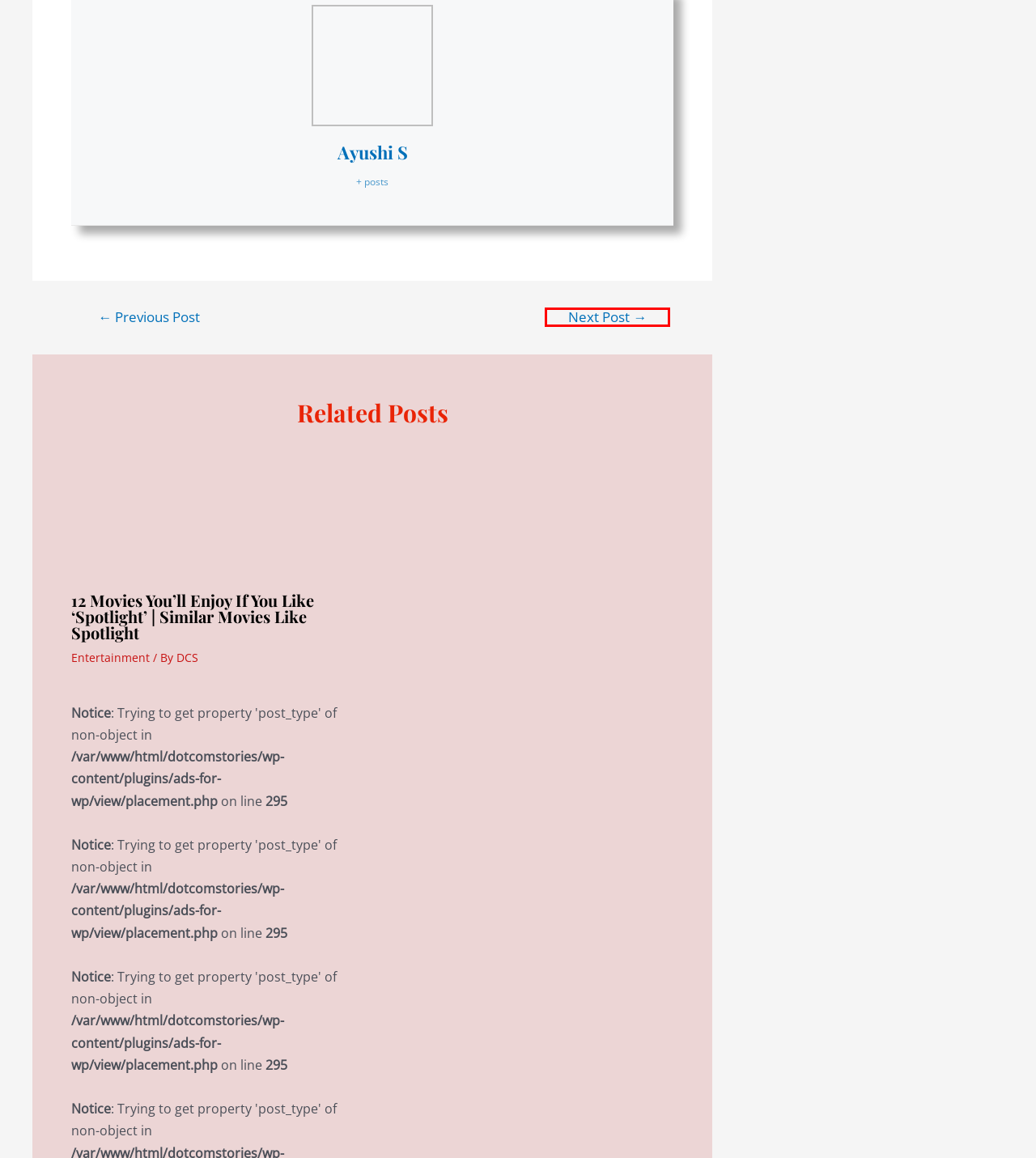You have a screenshot of a webpage where a red bounding box highlights a specific UI element. Identify the description that best matches the resulting webpage after the highlighted element is clicked. The choices are:
A. Stories – DotComStories
B. Kiara Advani’s Bold Looks Everyone Is Going Crazy For – DotComStories
C. Anime  - DotComStories
D. Web Series  - DotComStories
E. Entertainment  - DotComStories
F. The Boy and the Heron: Cinematic Recommendations - DotComStories
G. Violent Night Available On Only One Streaming Platform – Read Details – DotComStories
H. DCS - DotComStories

F